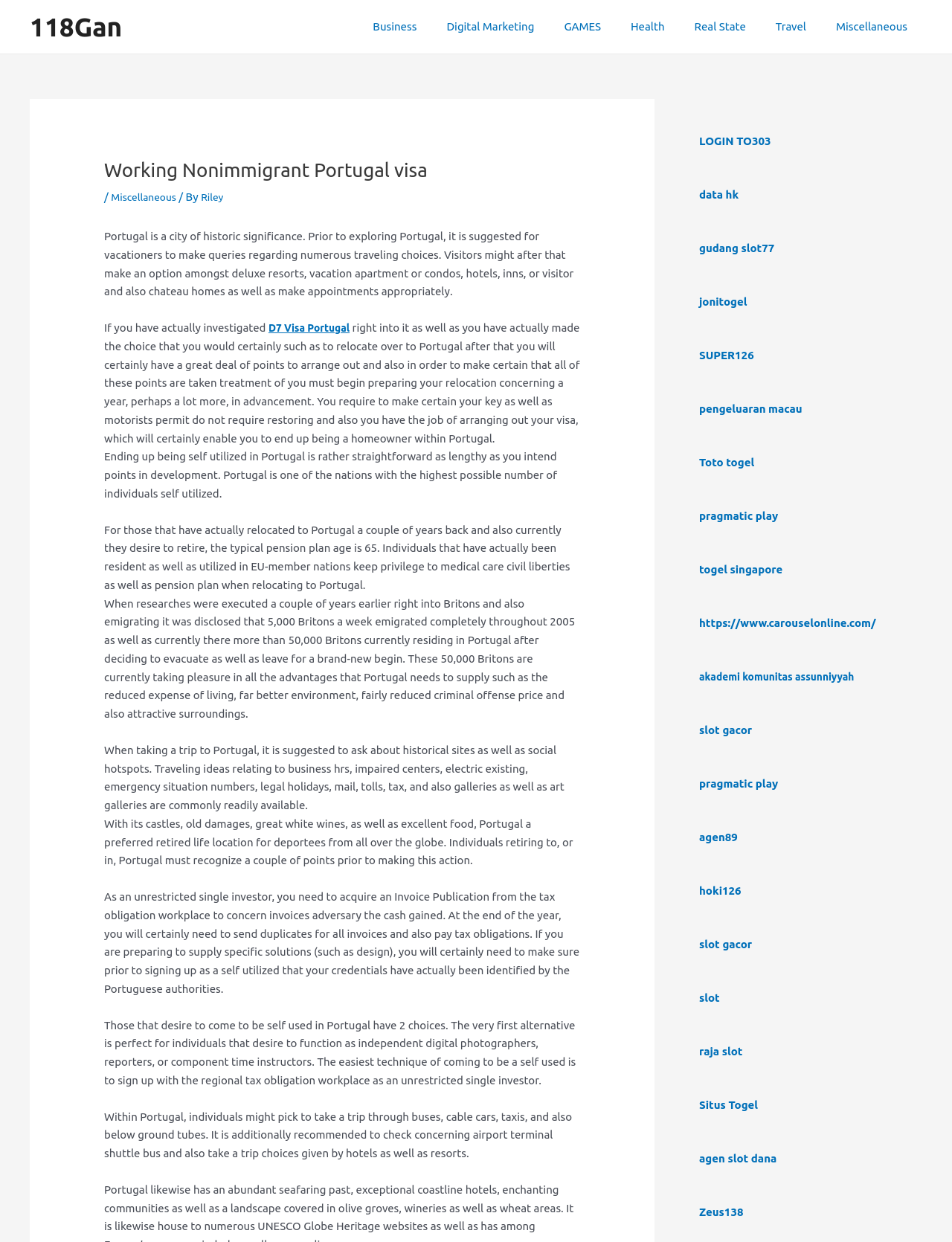Pinpoint the bounding box coordinates of the clickable element needed to complete the instruction: "Click on the 'D7 Visa Portugal' link". The coordinates should be provided as four float numbers between 0 and 1: [left, top, right, bottom].

[0.282, 0.259, 0.376, 0.269]